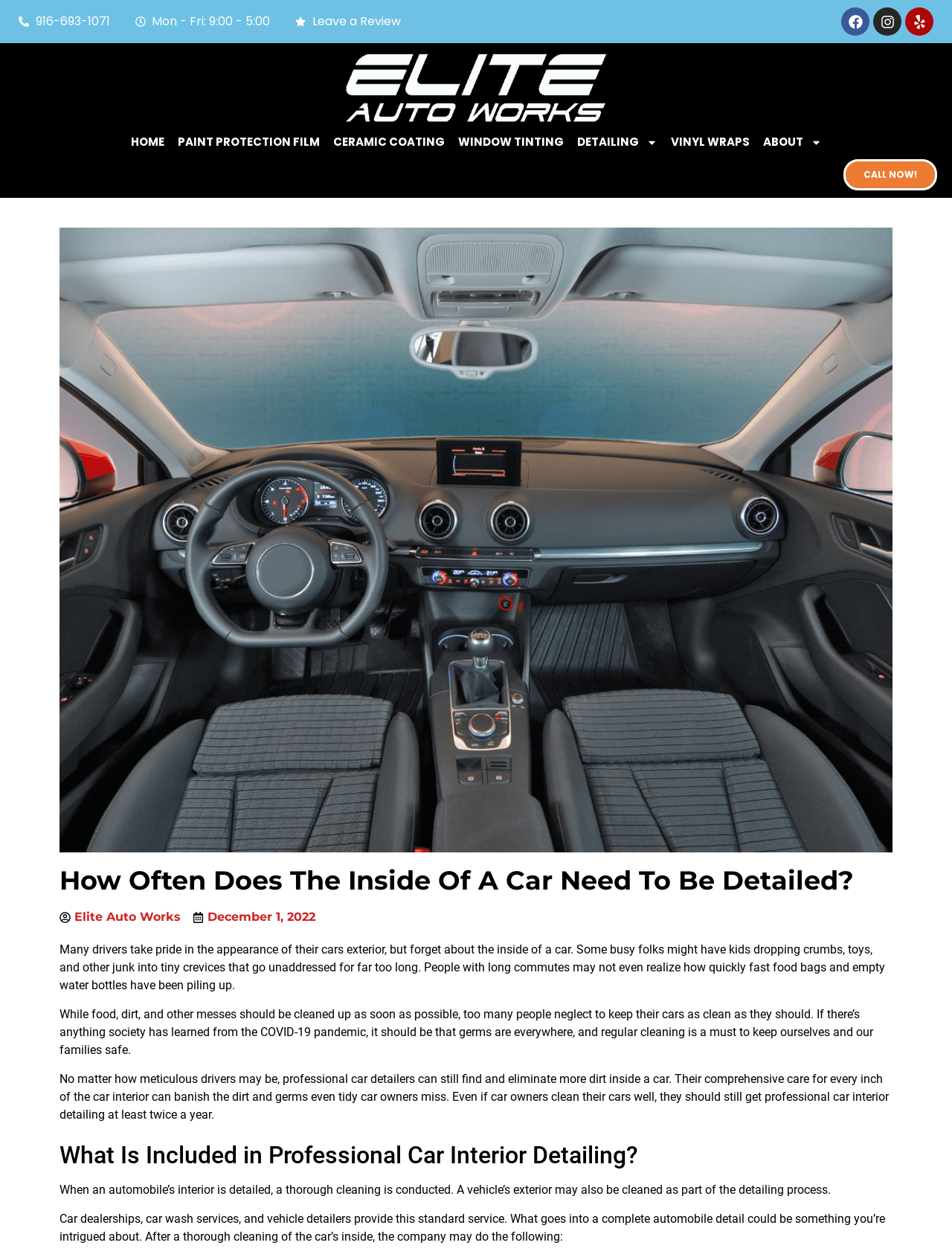Illustrate the webpage's structure and main components comprehensively.

This webpage is about the importance of detailing the inside of a car. At the top left, there is a phone number "916-693-1071" and a schedule "Mon - Fri: 9:00 - 5:00" displayed. Next to them, there is a "Leave a Review" link. On the top right, there are social media links to Facebook, Instagram, and Yelp, each accompanied by a small icon.

Below the top section, there is a navigation menu with links to "HOME", "PAINT PROTECTION FILM", "CERAMIC COATING", "WINDOW TINTING", "DETAILING", "VINYL WRAPS", and "ABOUT". The "DETAILING" and "ABOUT" links have dropdown menus.

On the right side of the navigation menu, there is a prominent "CALL NOW!" button. Below it, there is a large image of the inside of a car, taking up most of the page width.

The main content of the page starts with a heading "How Often Does The Inside Of A Car Need To Be Detailed?" followed by three paragraphs of text. The text explains the importance of cleaning the inside of a car, citing the accumulation of dirt, germs, and messes, and how professional car detailers can provide a thorough cleaning.

Below the paragraphs, there is another heading "What Is Included in Professional Car Interior Detailing?" followed by two more paragraphs of text. These paragraphs describe the process of professional car interior detailing, including a thorough cleaning of the car's interior and exterior.

Throughout the page, there are several links and images, but the main focus is on the text content, which provides information and explanations about the importance of detailing the inside of a car.